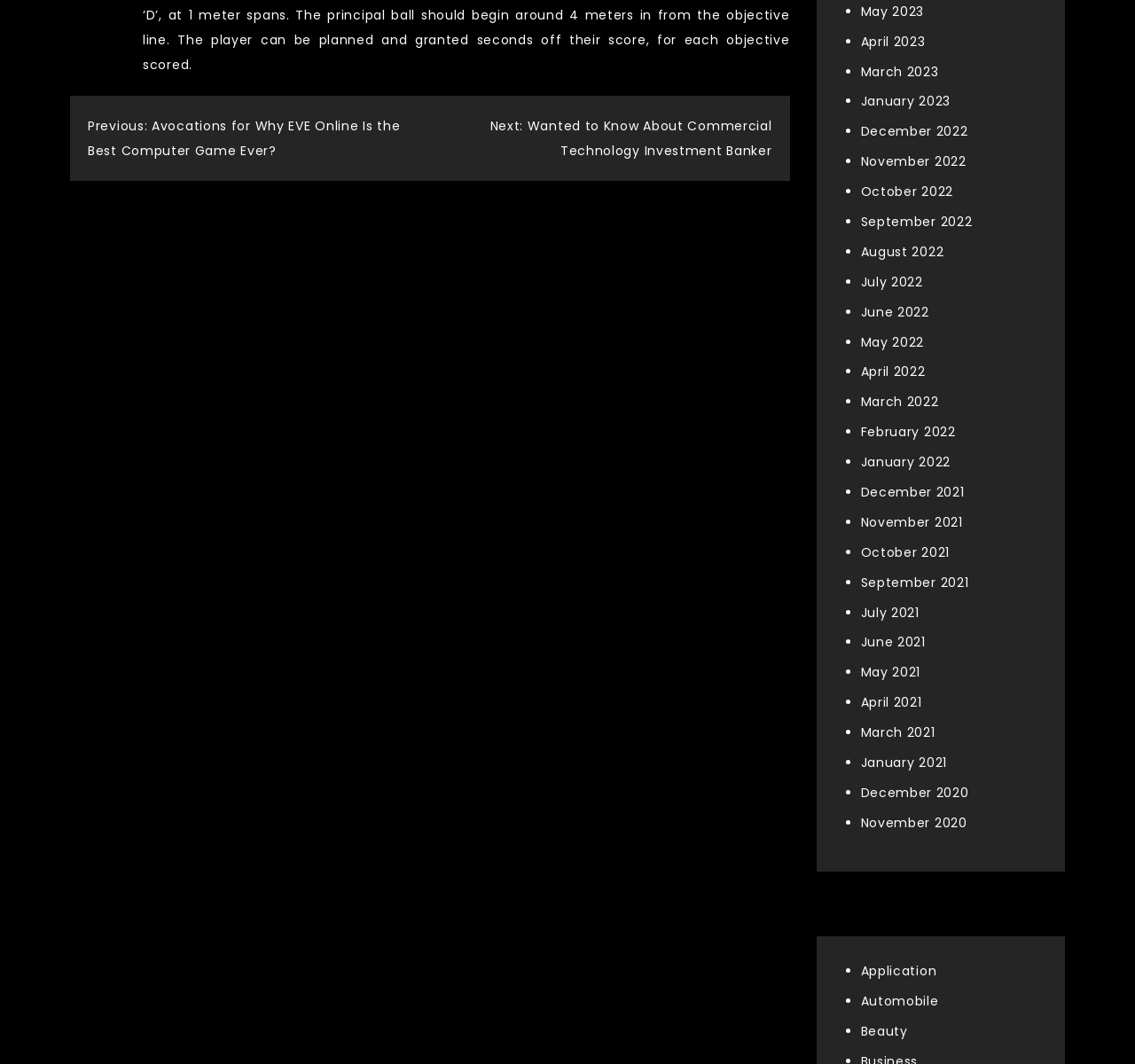What is the purpose of the navigation section?
Please use the image to deliver a detailed and complete answer.

The navigation section is located at the top of the webpage, and it contains links to previous and next posts, indicating that its purpose is to facilitate navigation between blog posts.